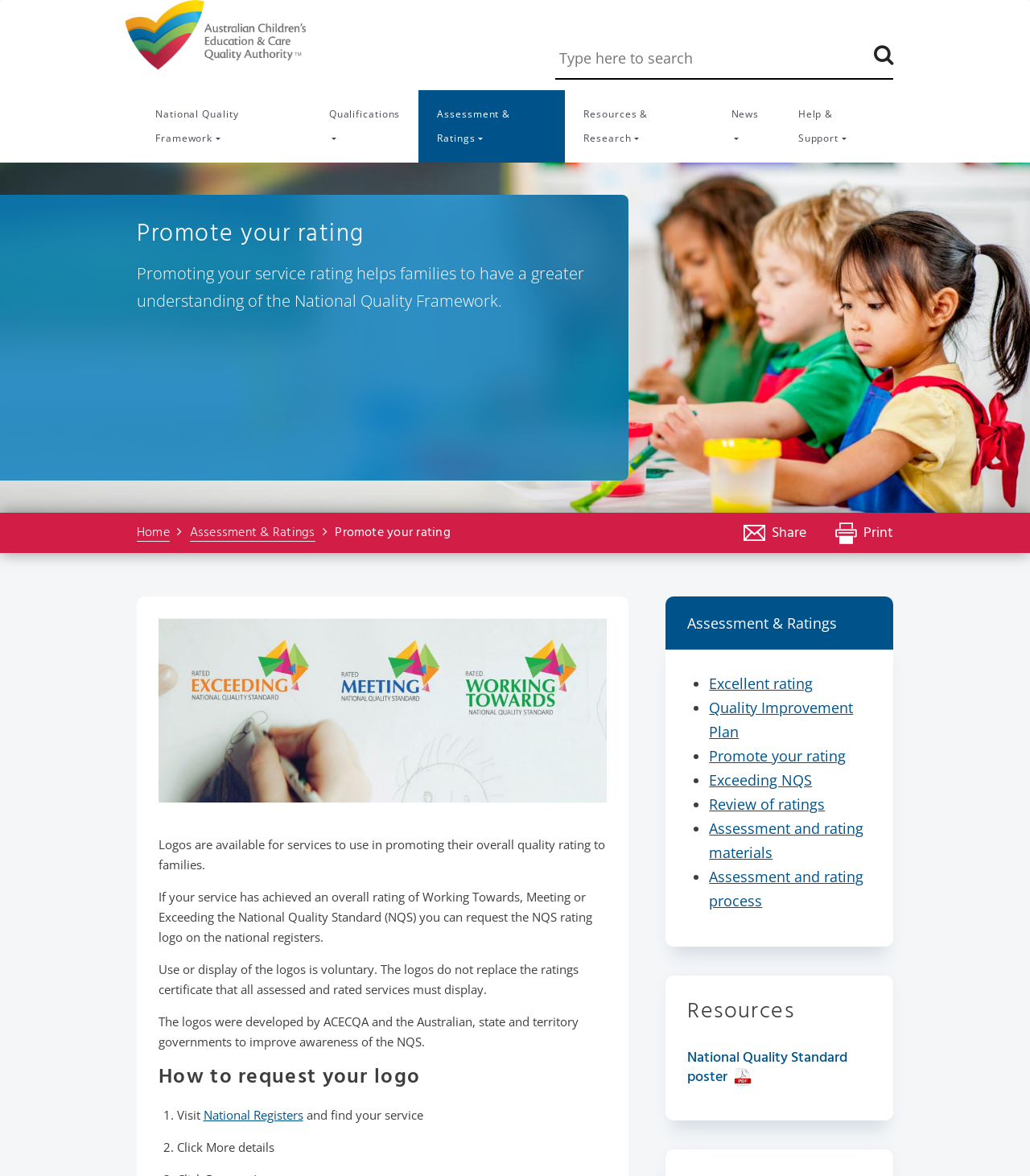Please answer the following question using a single word or phrase: What is the format of the National Quality Standard poster?

PDF